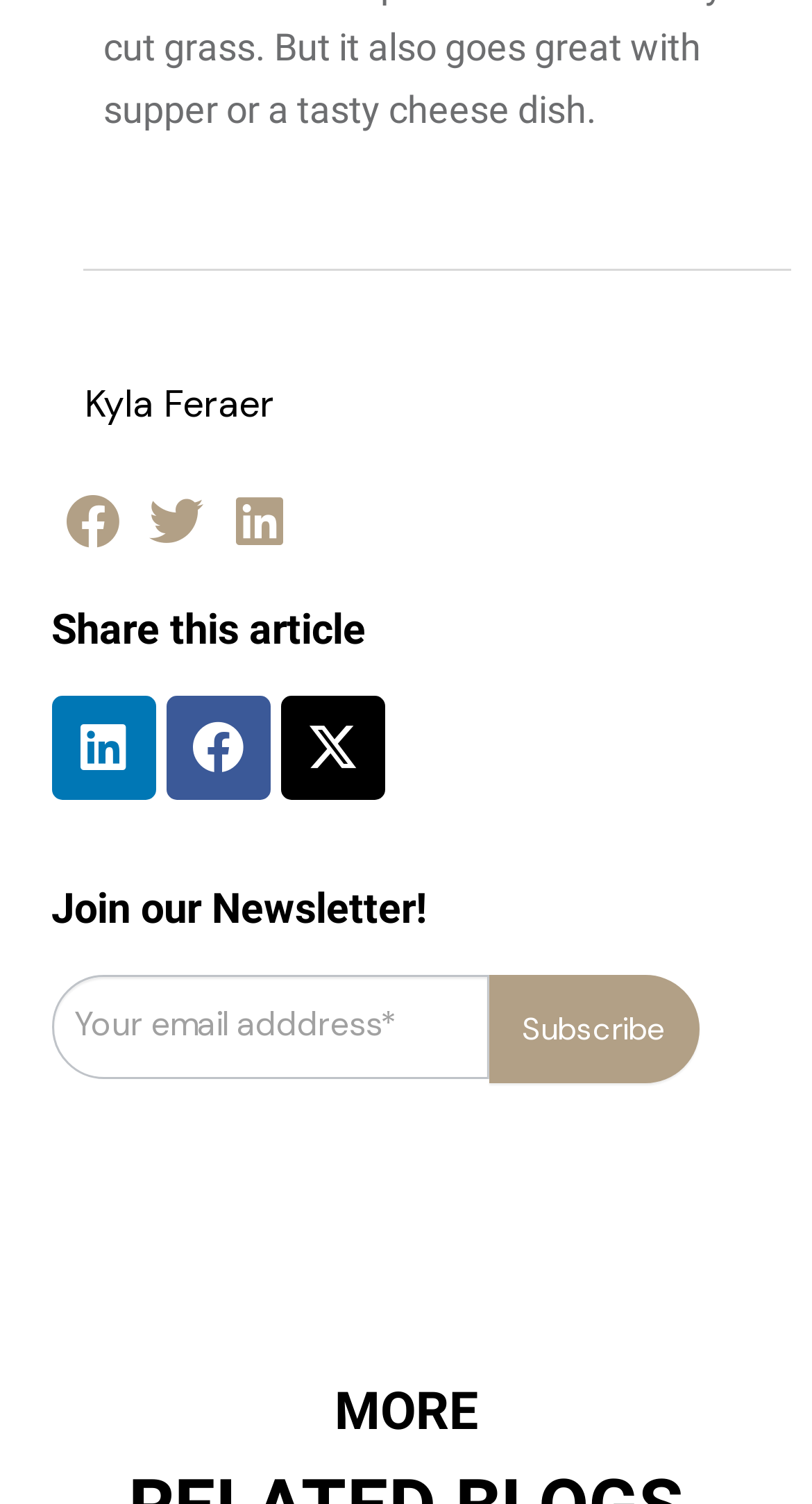Find the bounding box coordinates of the element's region that should be clicked in order to follow the given instruction: "Subscribe to the newsletter". The coordinates should consist of four float numbers between 0 and 1, i.e., [left, top, right, bottom].

[0.602, 0.648, 0.861, 0.72]